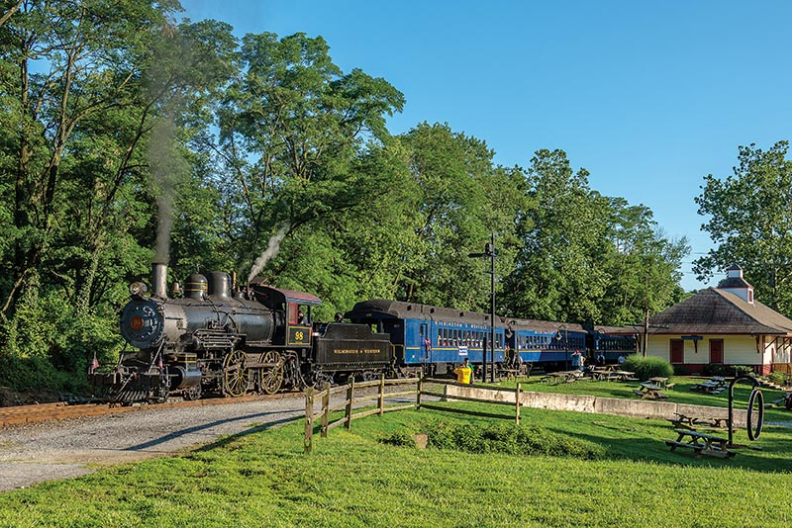Answer the question below with a single word or a brief phrase: 
Where is the train headed to?

Hockessin, Delaware